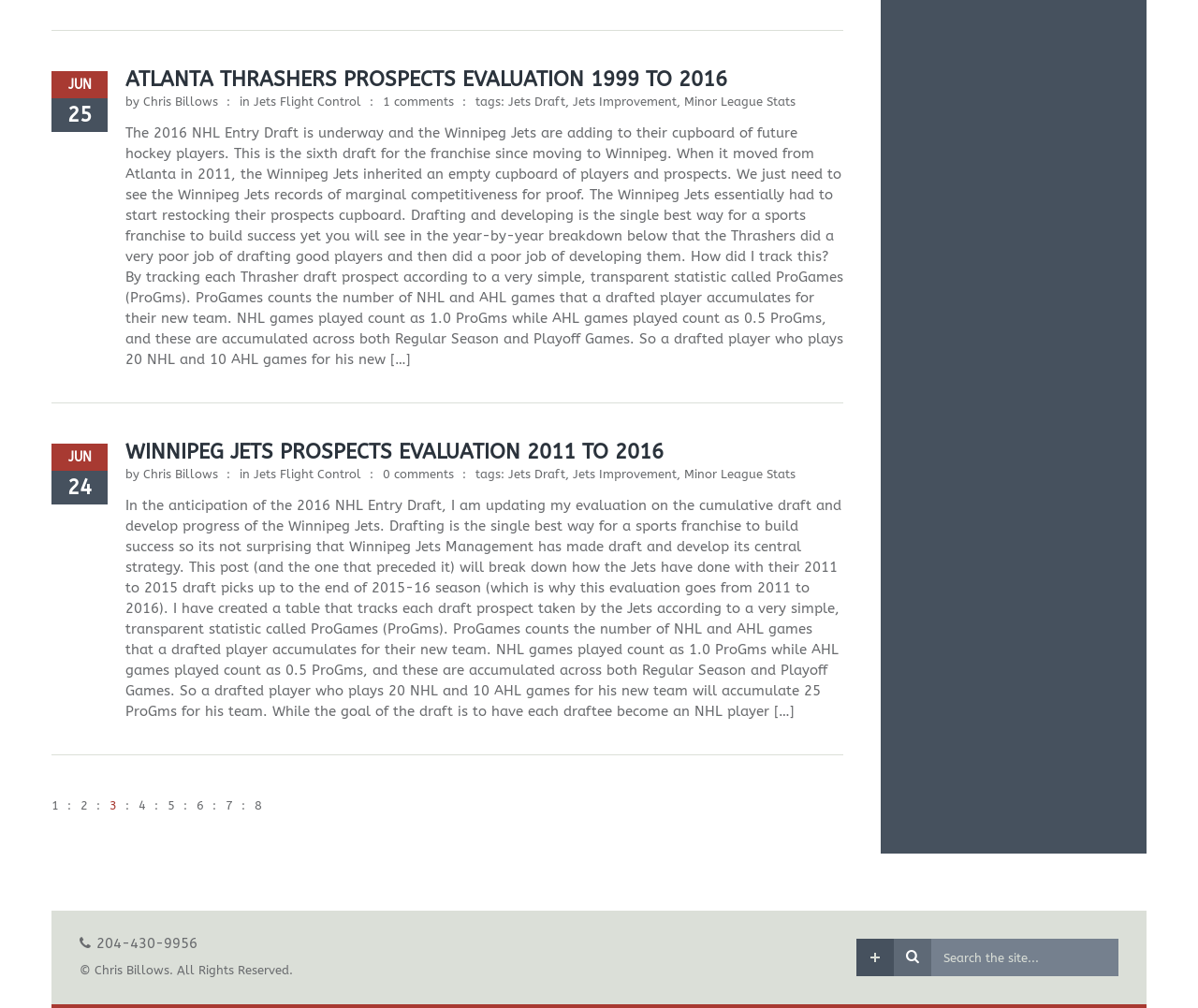Using the given element description, provide the bounding box coordinates (top-left x, top-left y, bottom-right x, bottom-right y) for the corresponding UI element in the screenshot: The Agency

None